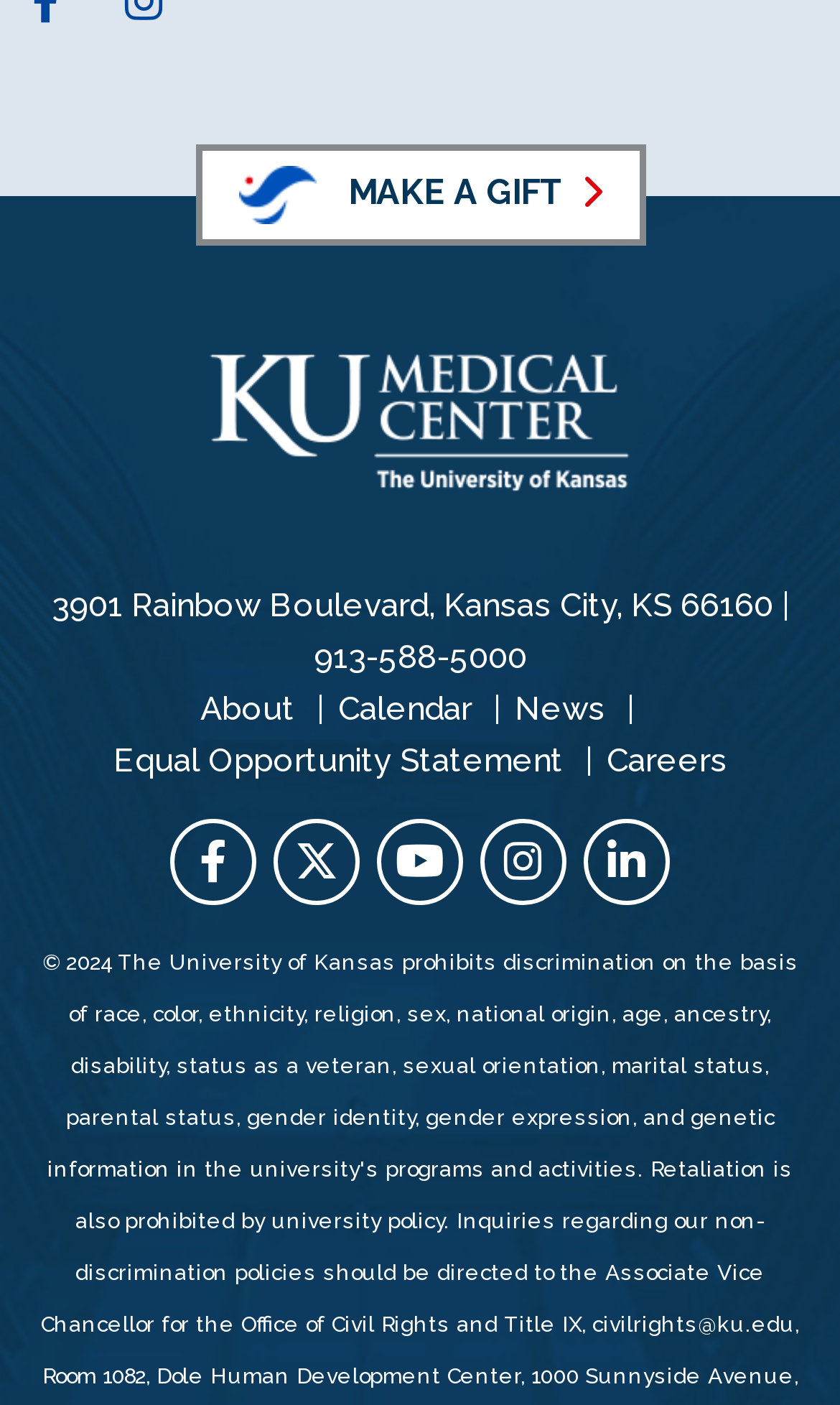Please specify the bounding box coordinates in the format (top-left x, top-left y, bottom-right x, bottom-right y), with values ranging from 0 to 1. Identify the bounding box for the UI component described as follows: Make a Gift

[0.232, 0.103, 0.768, 0.175]